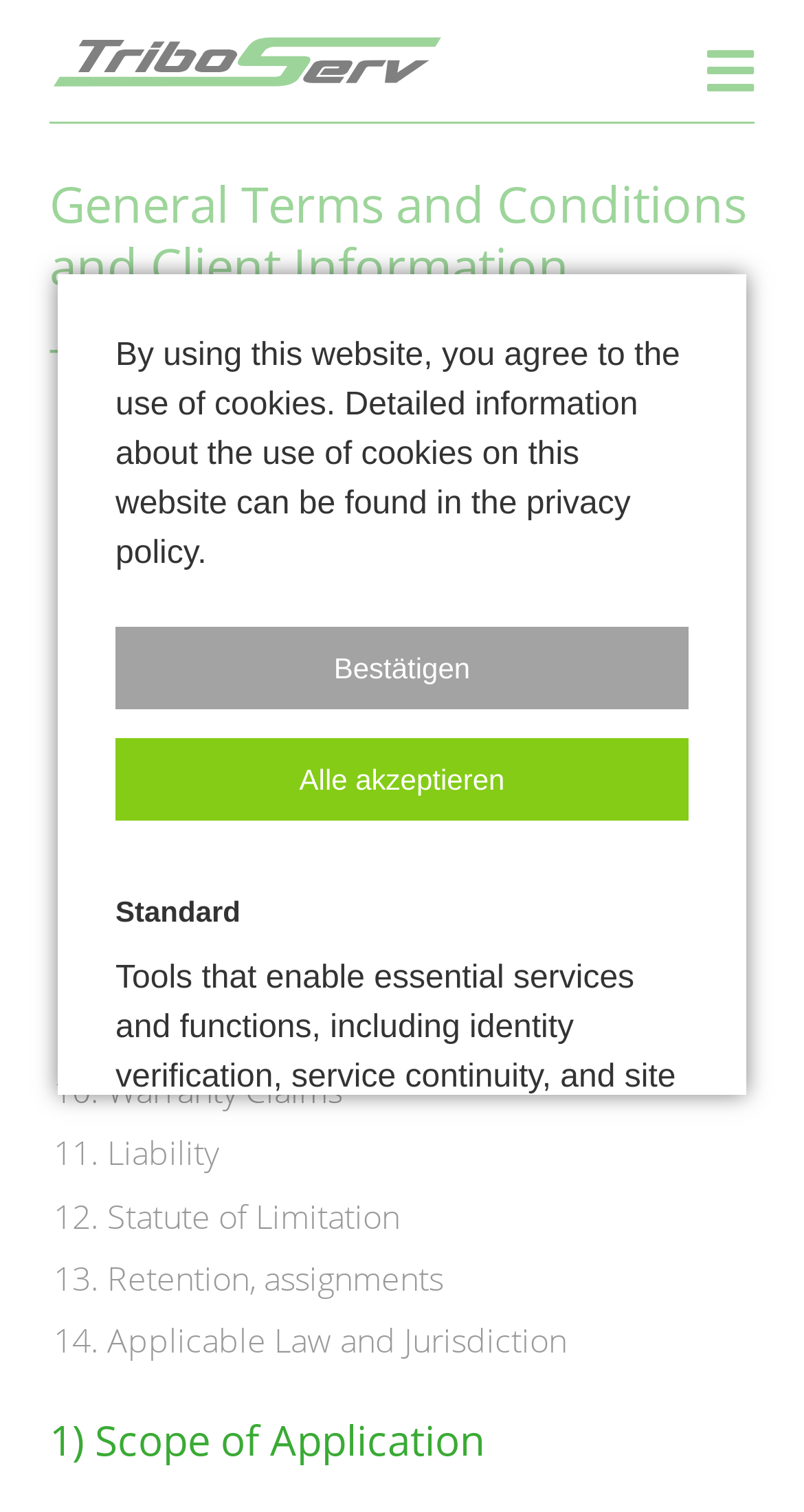Predict the bounding box coordinates of the UI element that matches this description: "parent_node: Analytics". The coordinates should be in the format [left, top, right, bottom] with each value between 0 and 1.

[0.727, 0.855, 0.856, 0.892]